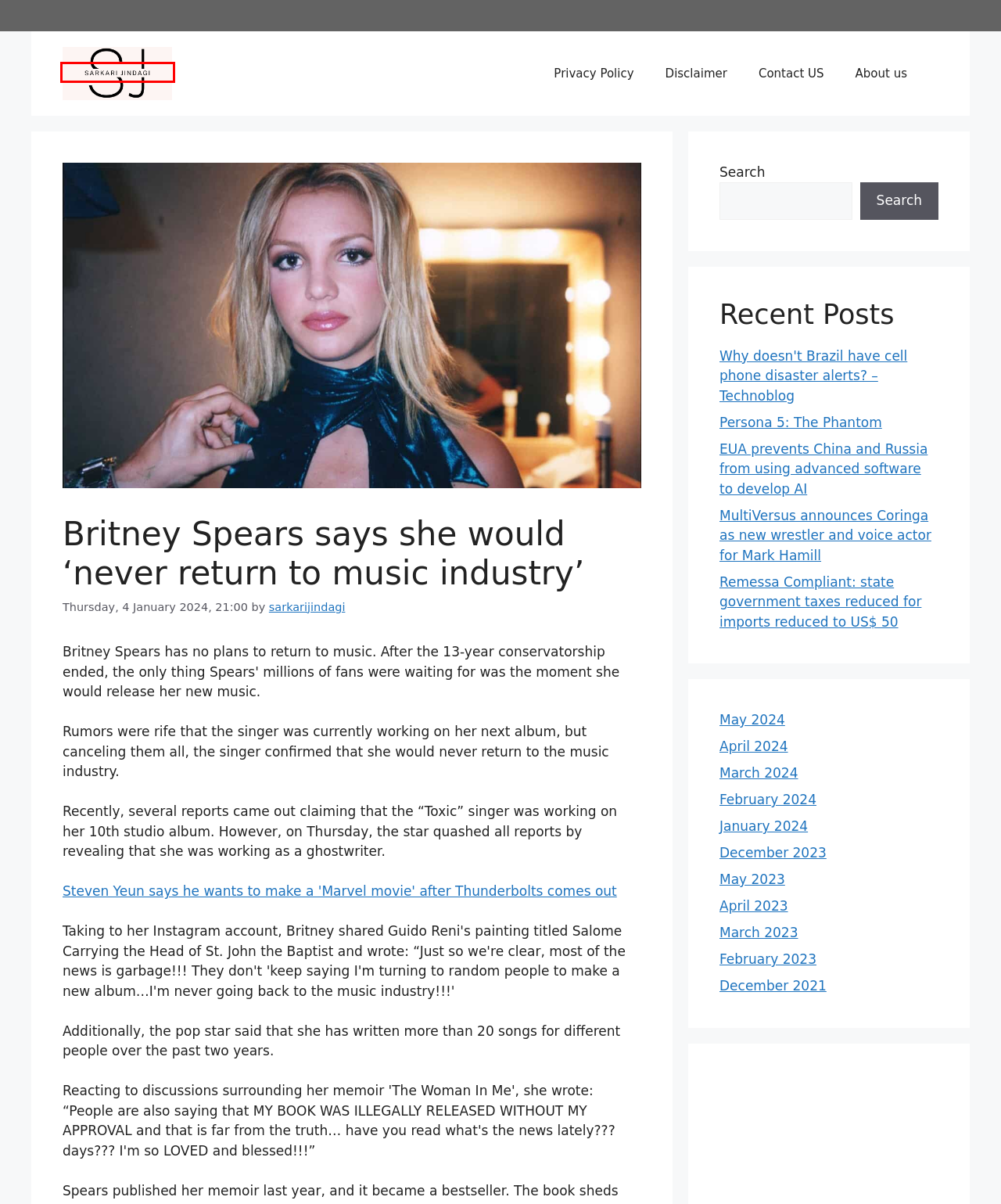You are presented with a screenshot of a webpage that includes a red bounding box around an element. Determine which webpage description best matches the page that results from clicking the element within the red bounding box. Here are the candidates:
A. Sarkarijindagi
B. April 2024 – Sarkarijindagi
C. May 2024 – Sarkarijindagi
D. March 2023 – Sarkarijindagi
E. Persona 5: The Phantom - Sarkarijindagi
F. Privacy Policy – Sarkarijindagi
G. Why doesn't Brazil have cell phone disaster alerts?  – Technoblog – Sarkarijindagi
H. May 2023 – Sarkarijindagi

A